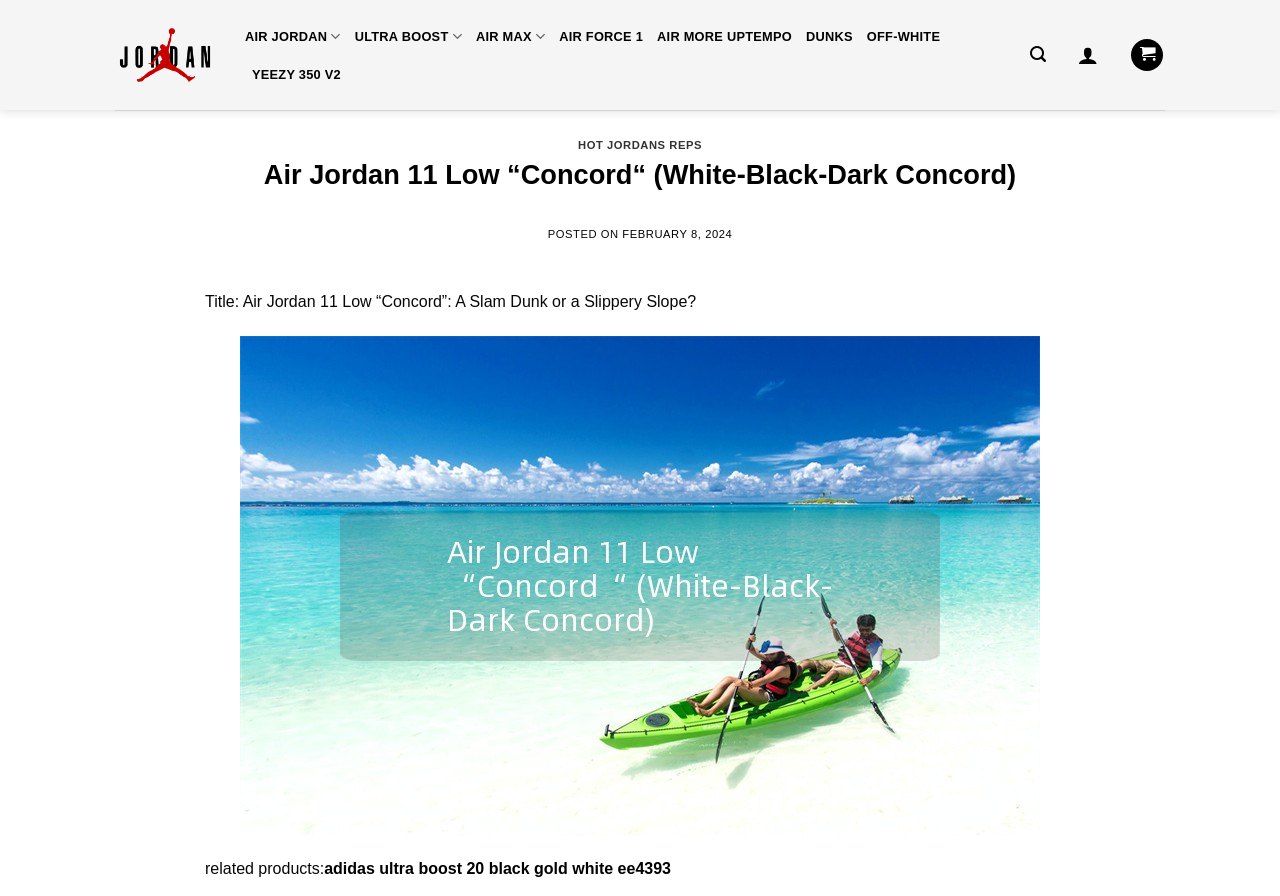Give a concise answer of one word or phrase to the question: 
What type of shoes is being discussed?

Air Jordan 11 Low